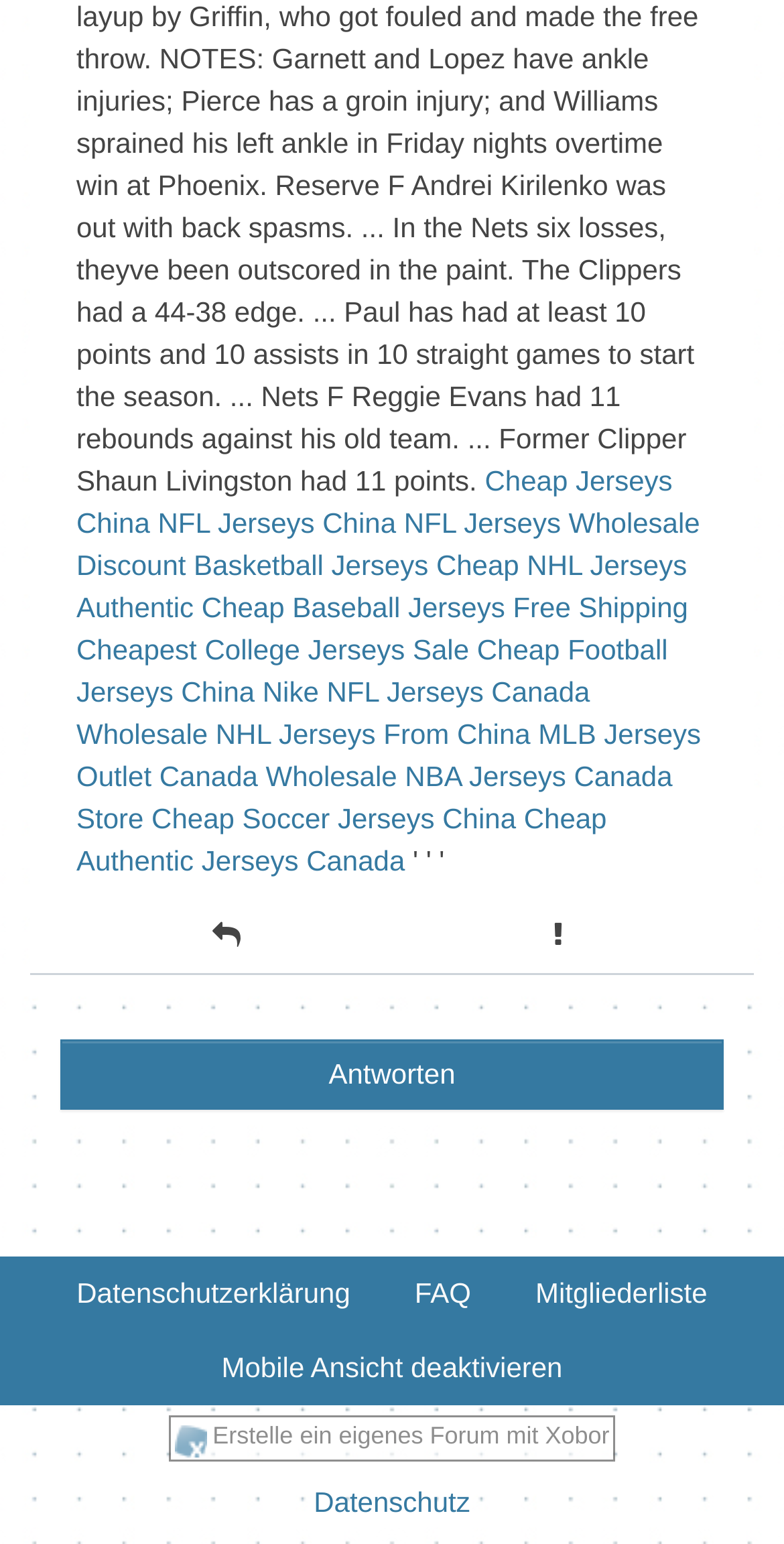What is the text of the link at the bottom of the webpage?
Provide a one-word or short-phrase answer based on the image.

Datenschutz